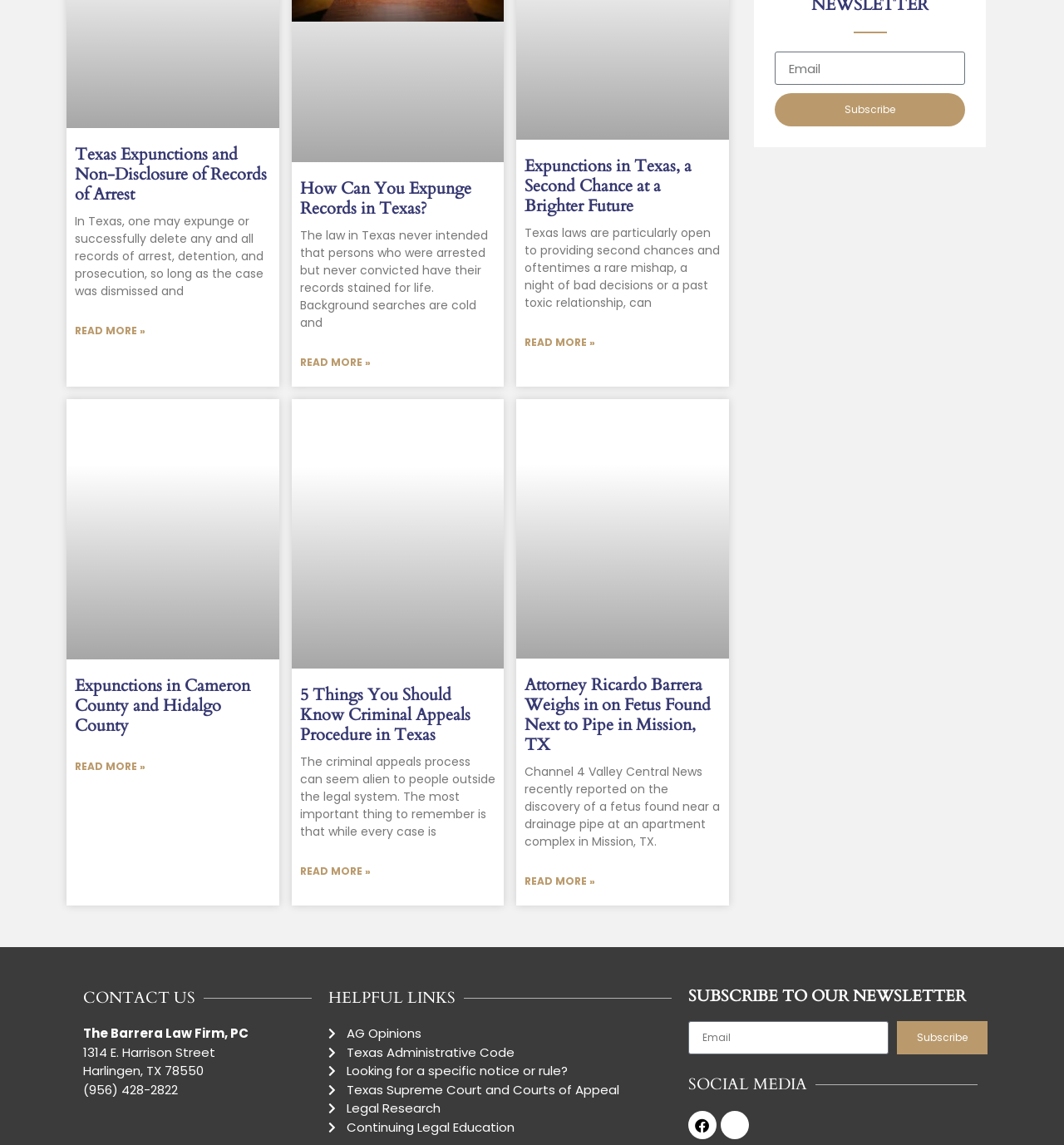Based on the element description, predict the bounding box coordinates (top-left x, top-left y, bottom-right x, bottom-right y) for the UI element in the screenshot: parent_node: Email name="form_fields[newsletteremail]" placeholder="Email"

[0.647, 0.892, 0.835, 0.921]